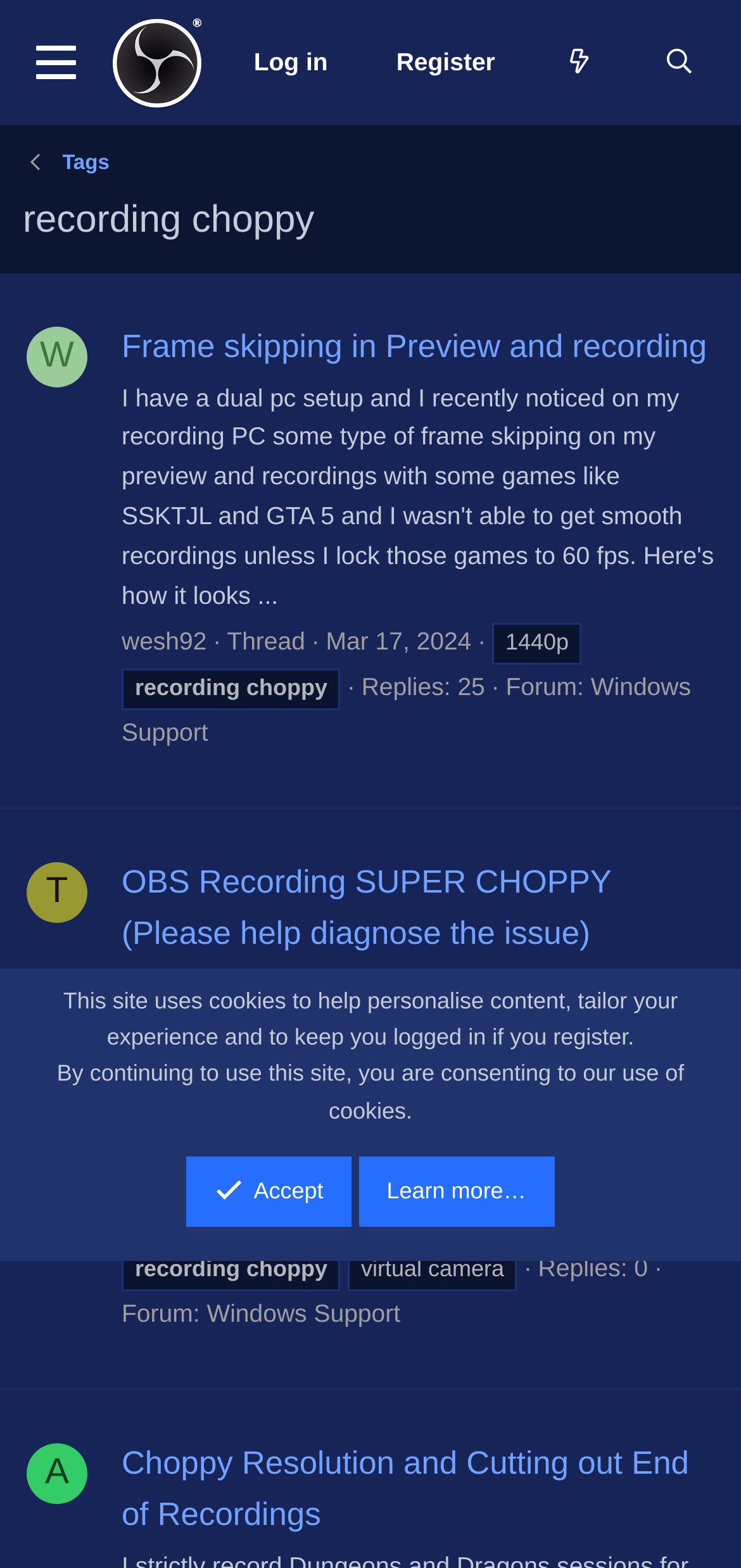Please identify the bounding box coordinates of the element that needs to be clicked to perform the following instruction: "log in".

[0.296, 0.011, 0.489, 0.07]